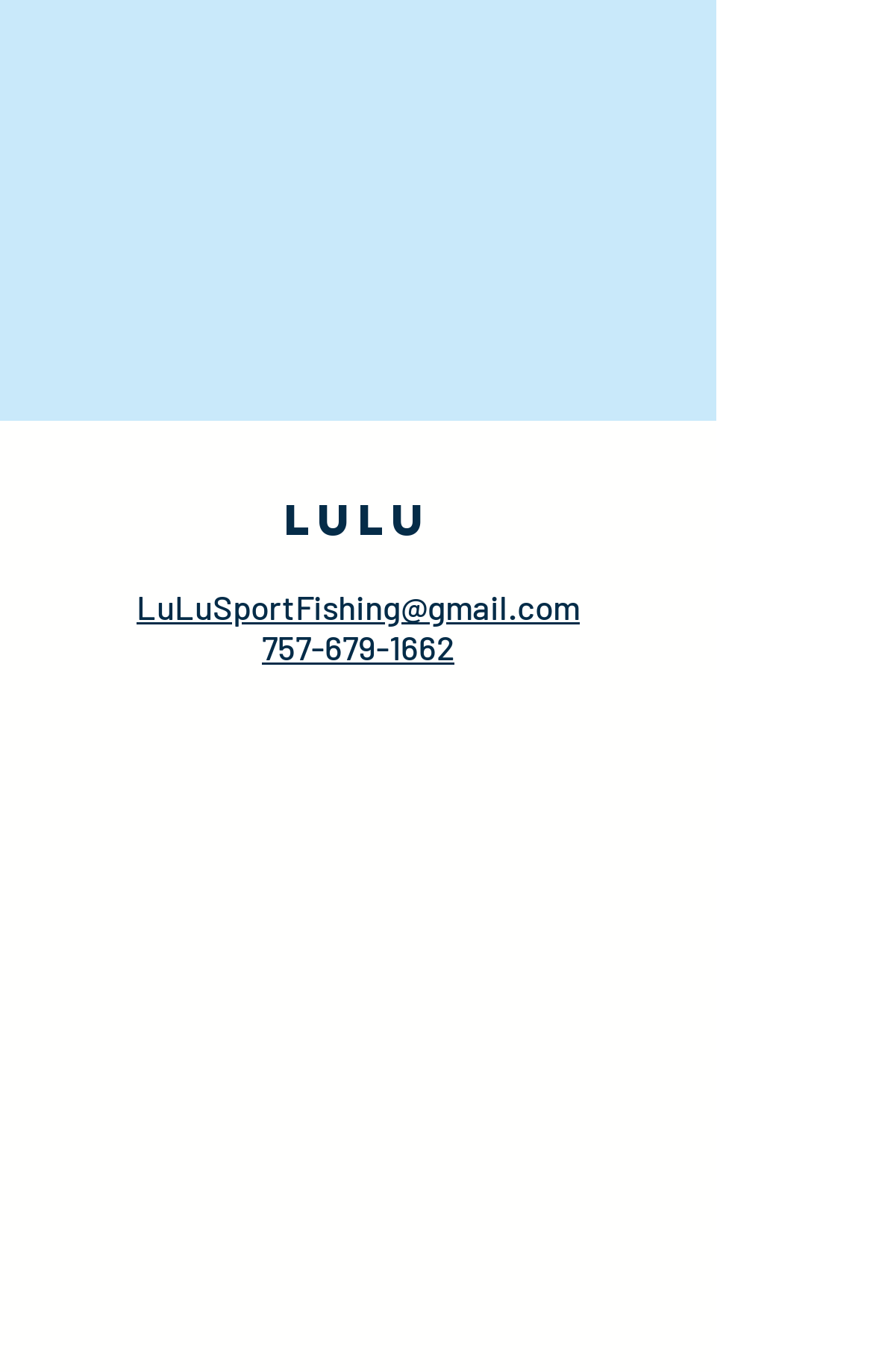Calculate the bounding box coordinates of the UI element given the description: "parent_node: LULU".

[0.051, 0.592, 0.769, 0.984]